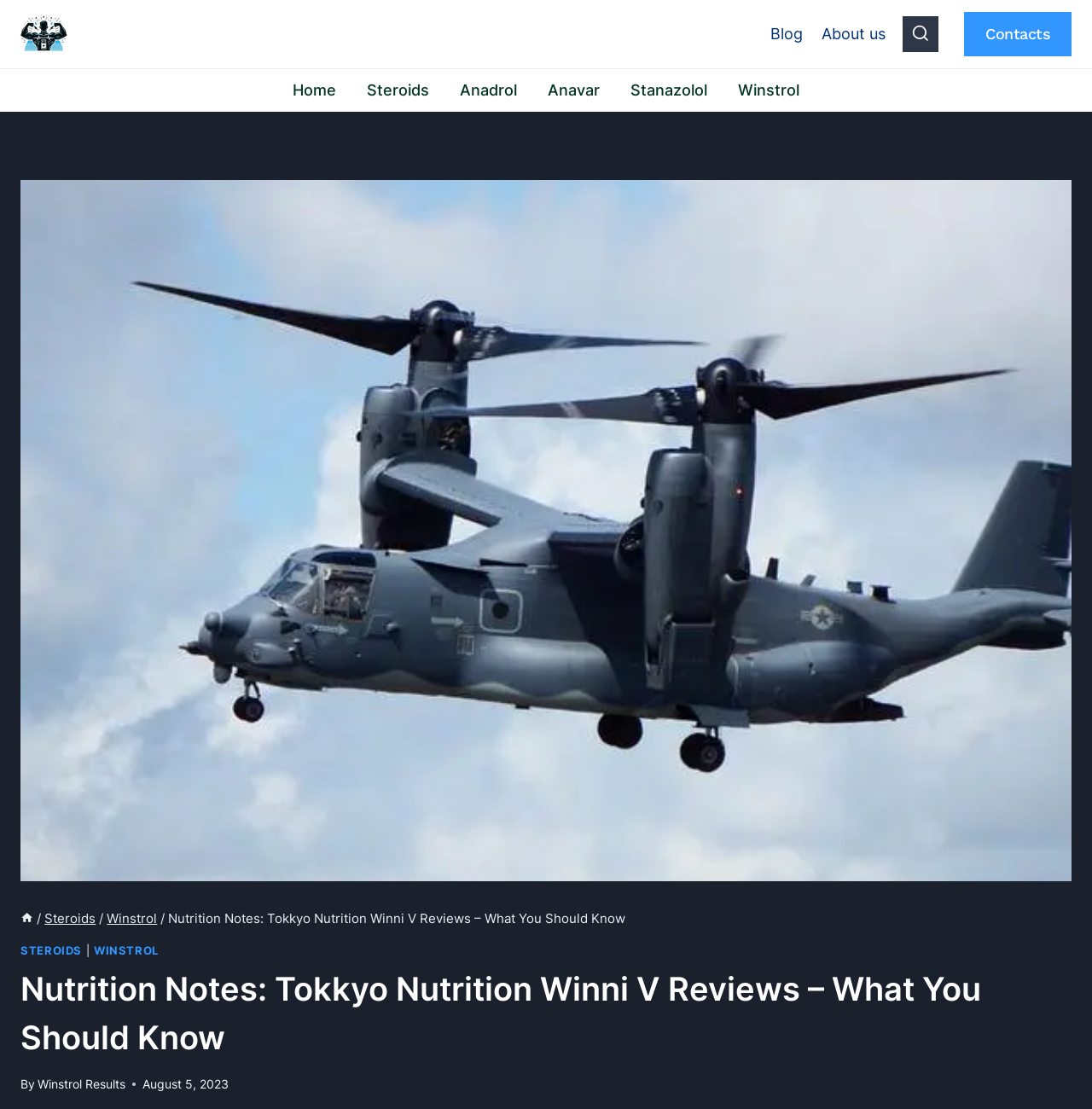Who is the author of the review on this page?
Answer with a single word or phrase by referring to the visual content.

Winstrol Results